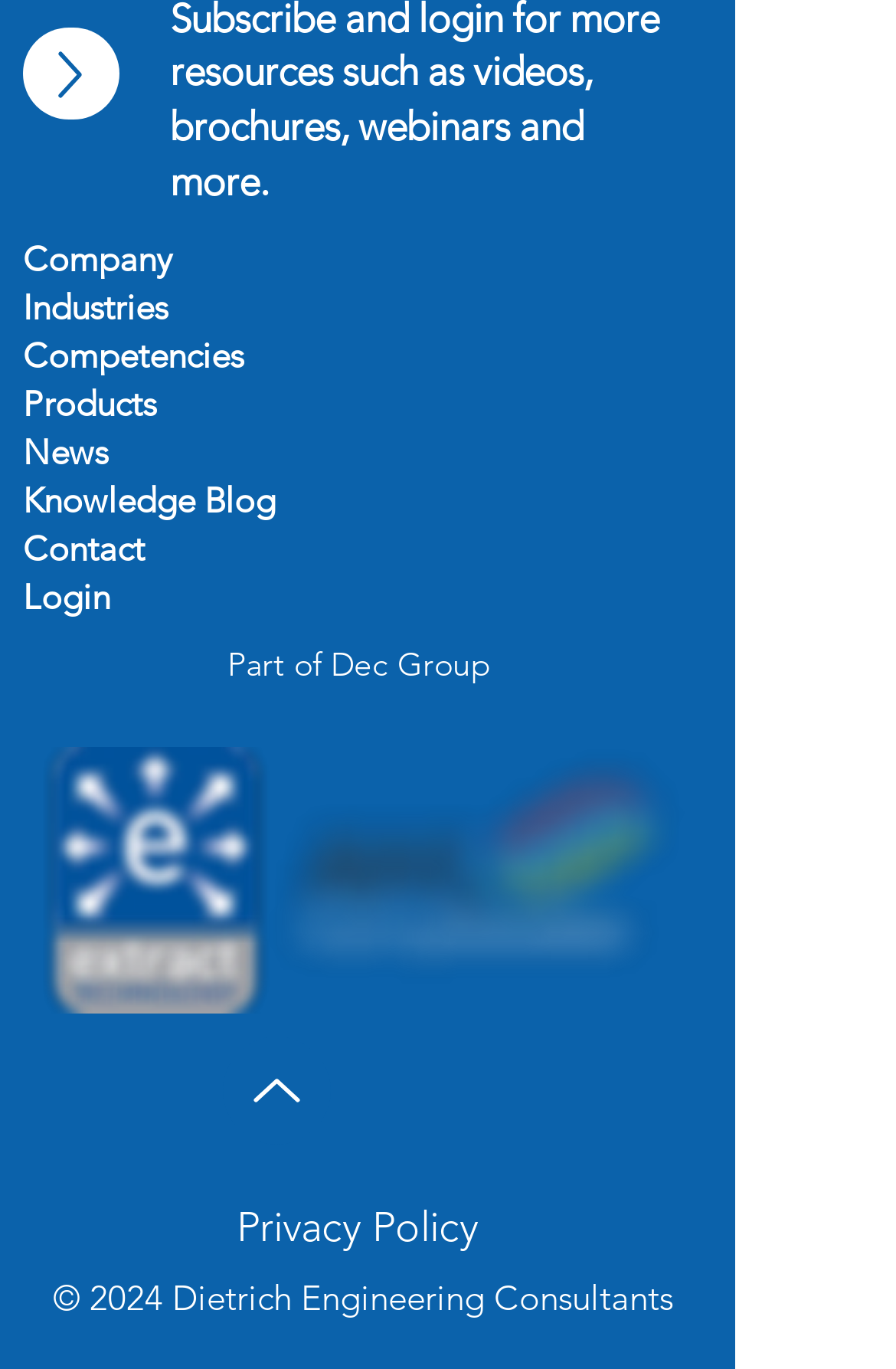Please answer the following question using a single word or phrase: How many social media links are in the social bar?

3